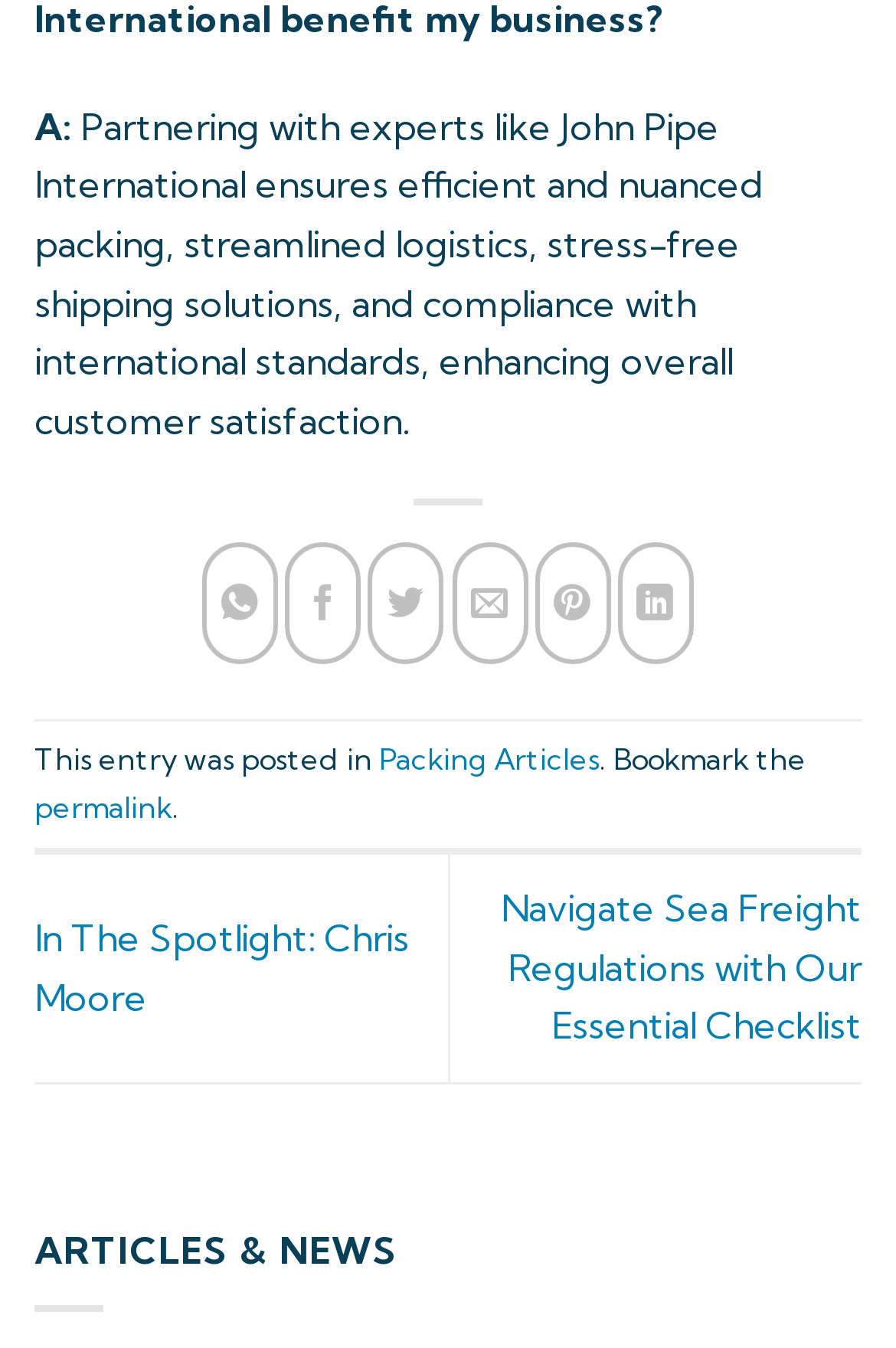How many social media sharing options are available?
Please give a detailed and elaborate explanation in response to the question.

There are 6 social media sharing options available, which are 'Share on WhatsApp', 'Share on Facebook', 'Share on Twitter', 'Email to a Friend', 'Pin on Pinterest', and 'Share on LinkedIn', as indicated by the link elements with IDs 957 to 962.